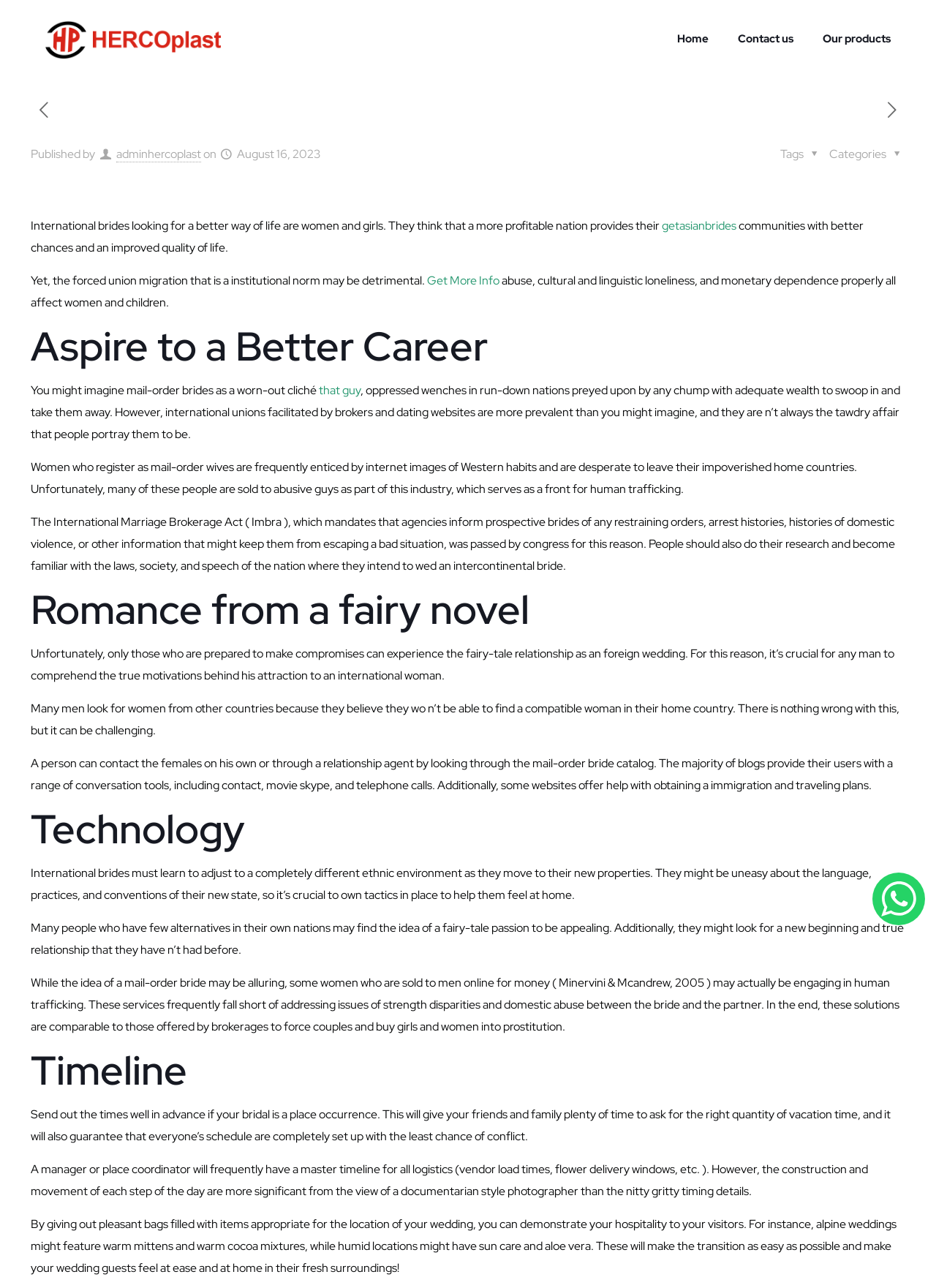Please locate the bounding box coordinates of the element's region that needs to be clicked to follow the instruction: "Click the 'getasianbrides' link". The bounding box coordinates should be provided as four float numbers between 0 and 1, i.e., [left, top, right, bottom].

[0.707, 0.169, 0.787, 0.181]